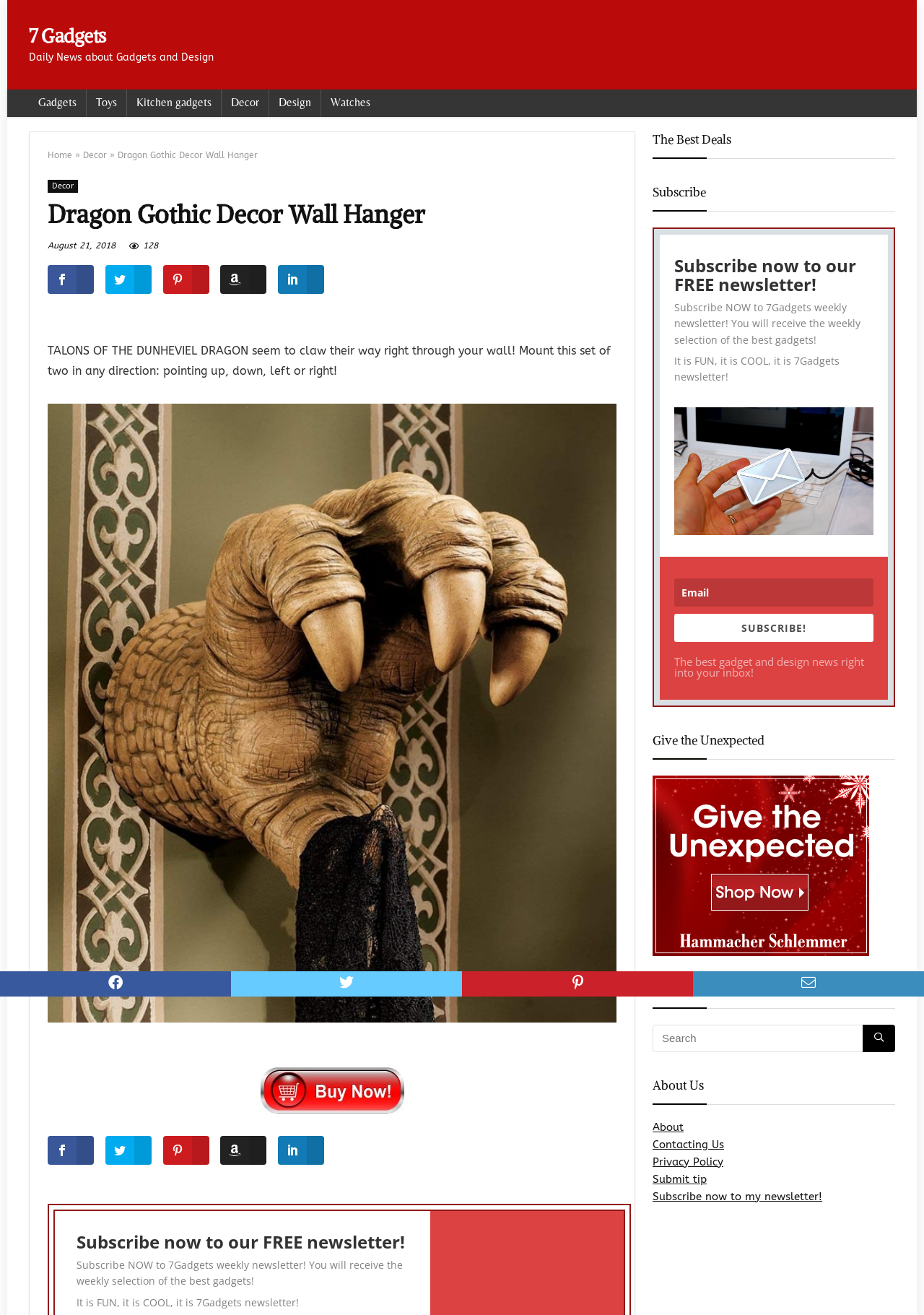Locate the bounding box coordinates for the element described below: "PreviousHigh Caliber Shot Glass". The coordinates must be four float values between 0 and 1, formatted as [left, top, right, bottom].

[0.0, 0.648, 0.031, 0.703]